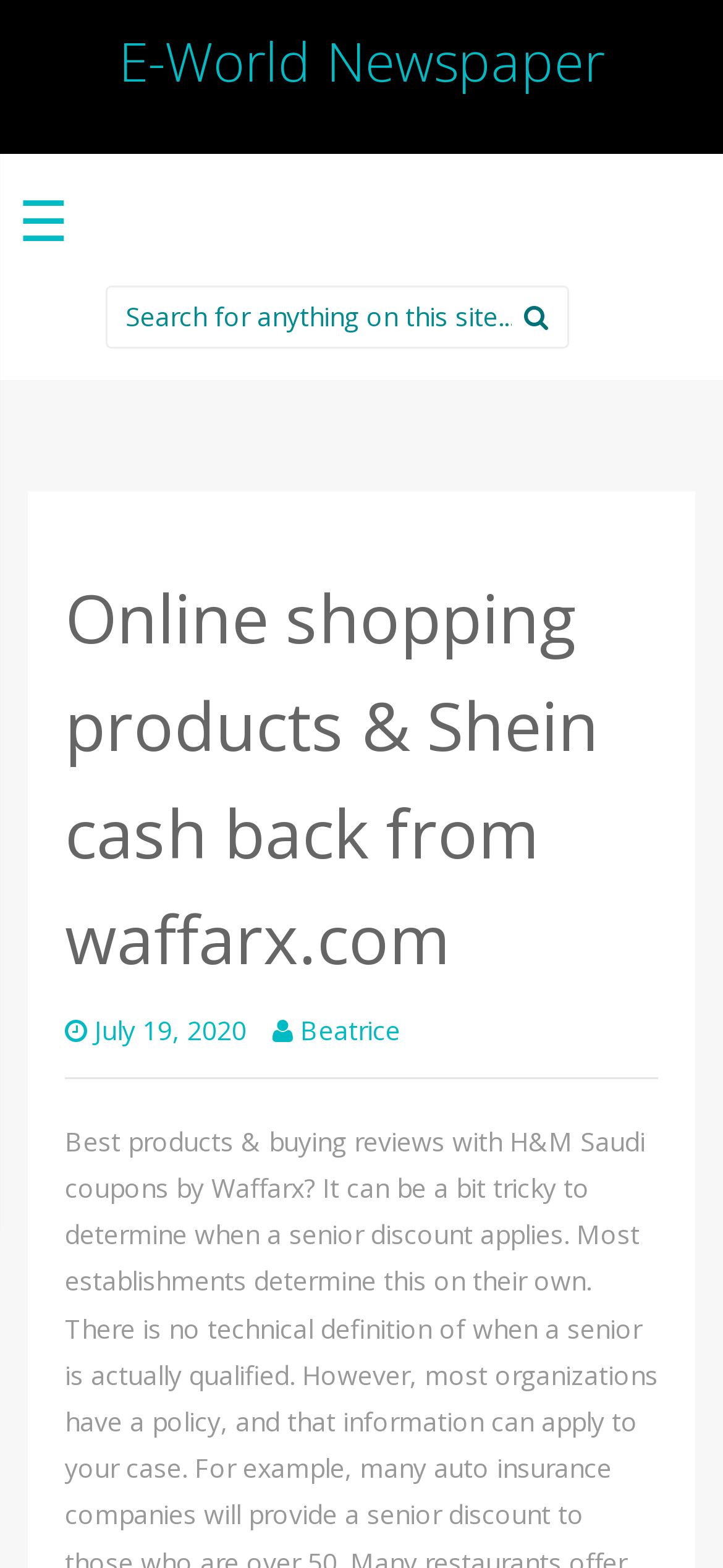From the element description: "E-World Newspaper", extract the bounding box coordinates of the UI element. The coordinates should be expressed as four float numbers between 0 and 1, in the order [left, top, right, bottom].

[0.164, 0.015, 0.836, 0.061]